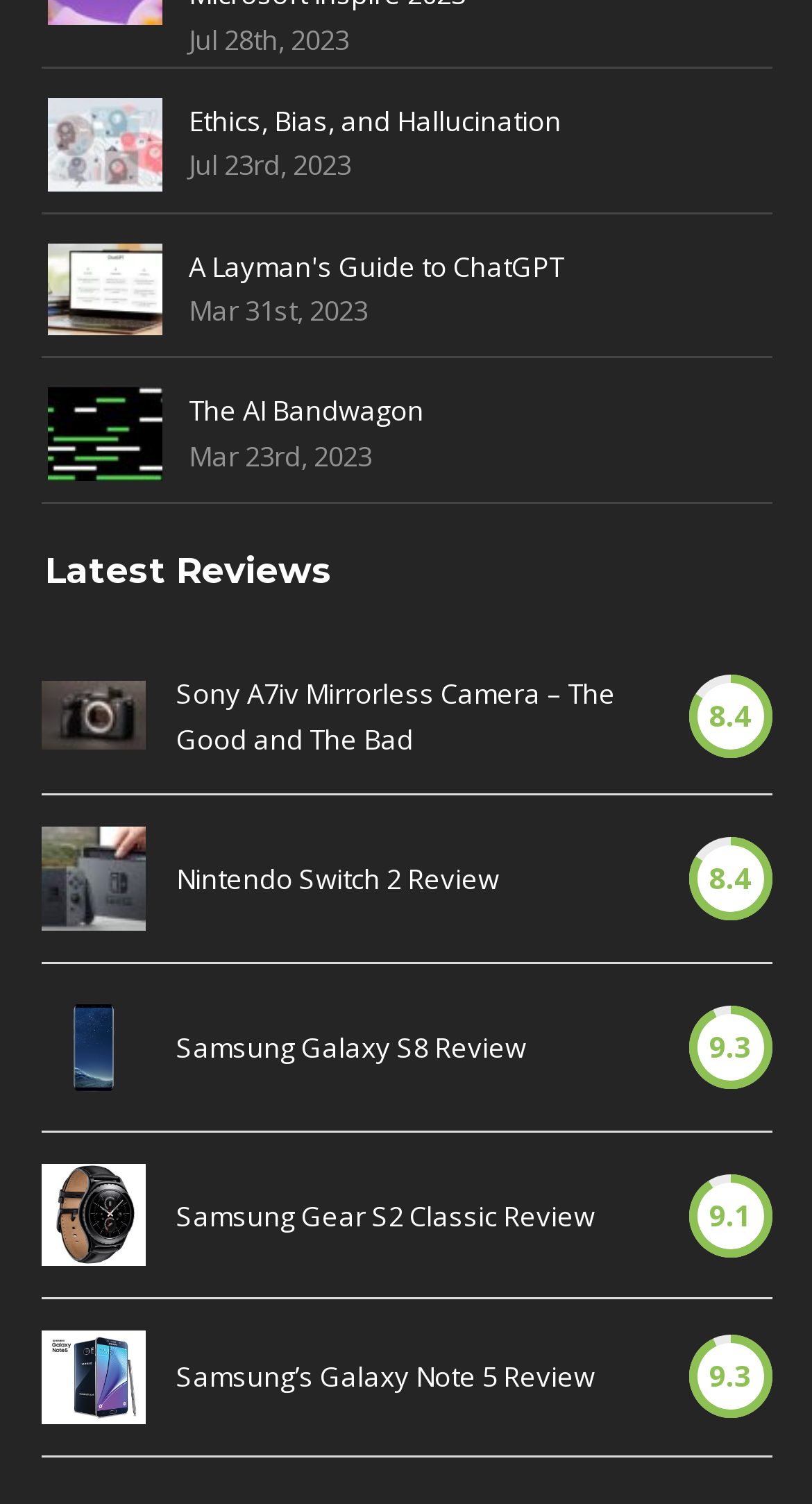Give a concise answer of one word or phrase to the question: 
What is the name of the camera reviewed on Jul 28th, 2023?

Sony A7iv or A74 Mirrorless Camera